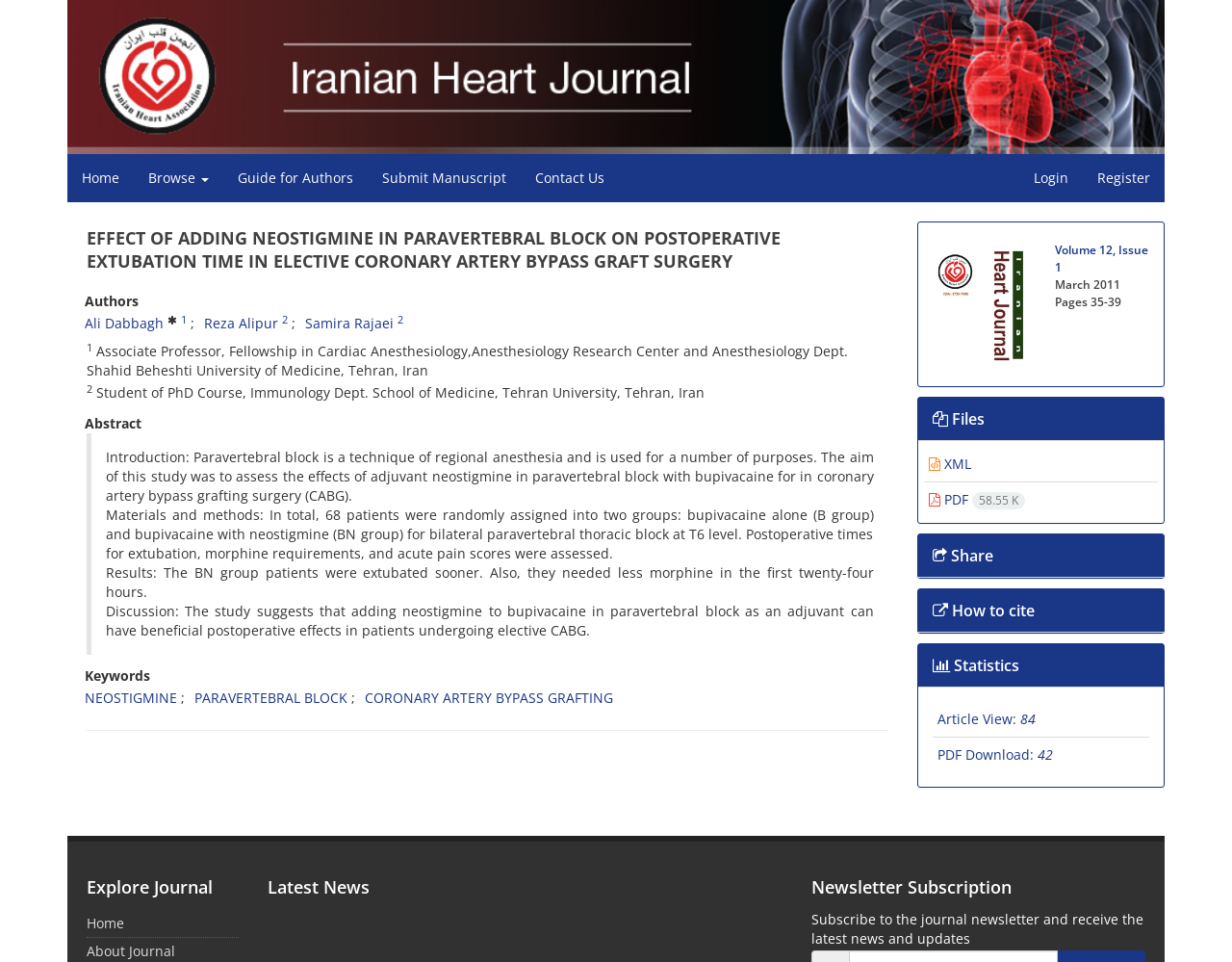How many times has the article been viewed?
Please analyze the image and answer the question with as much detail as possible.

According to the 'Article View' statistics, the article has been viewed 84 times.